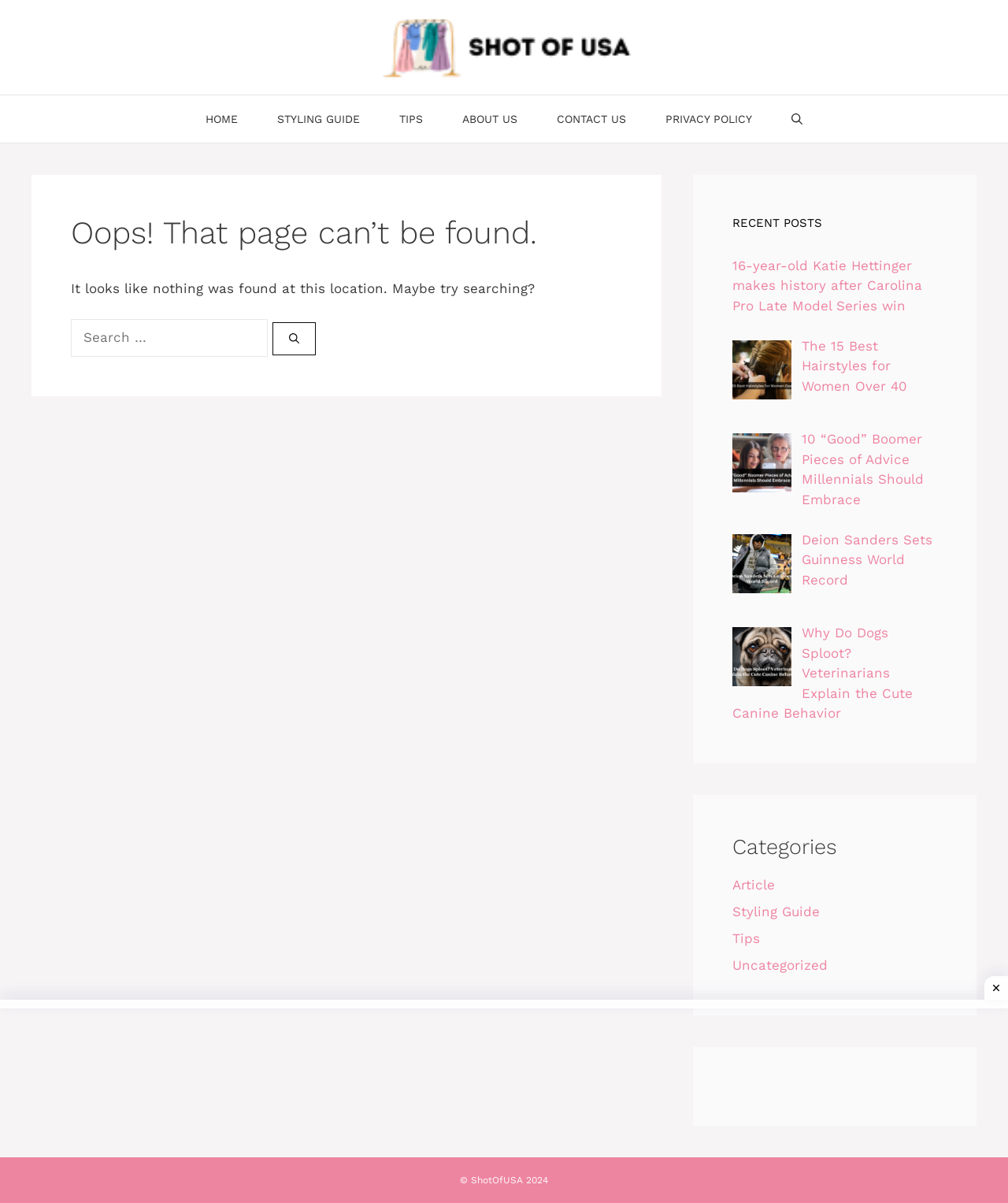What is the purpose of the search box?
Provide a detailed and well-explained answer to the question.

The search box is located below the header section, and it has a placeholder text 'Search for:' and a search button next to it. This suggests that the purpose of the search box is to allow users to search for specific content on the website.